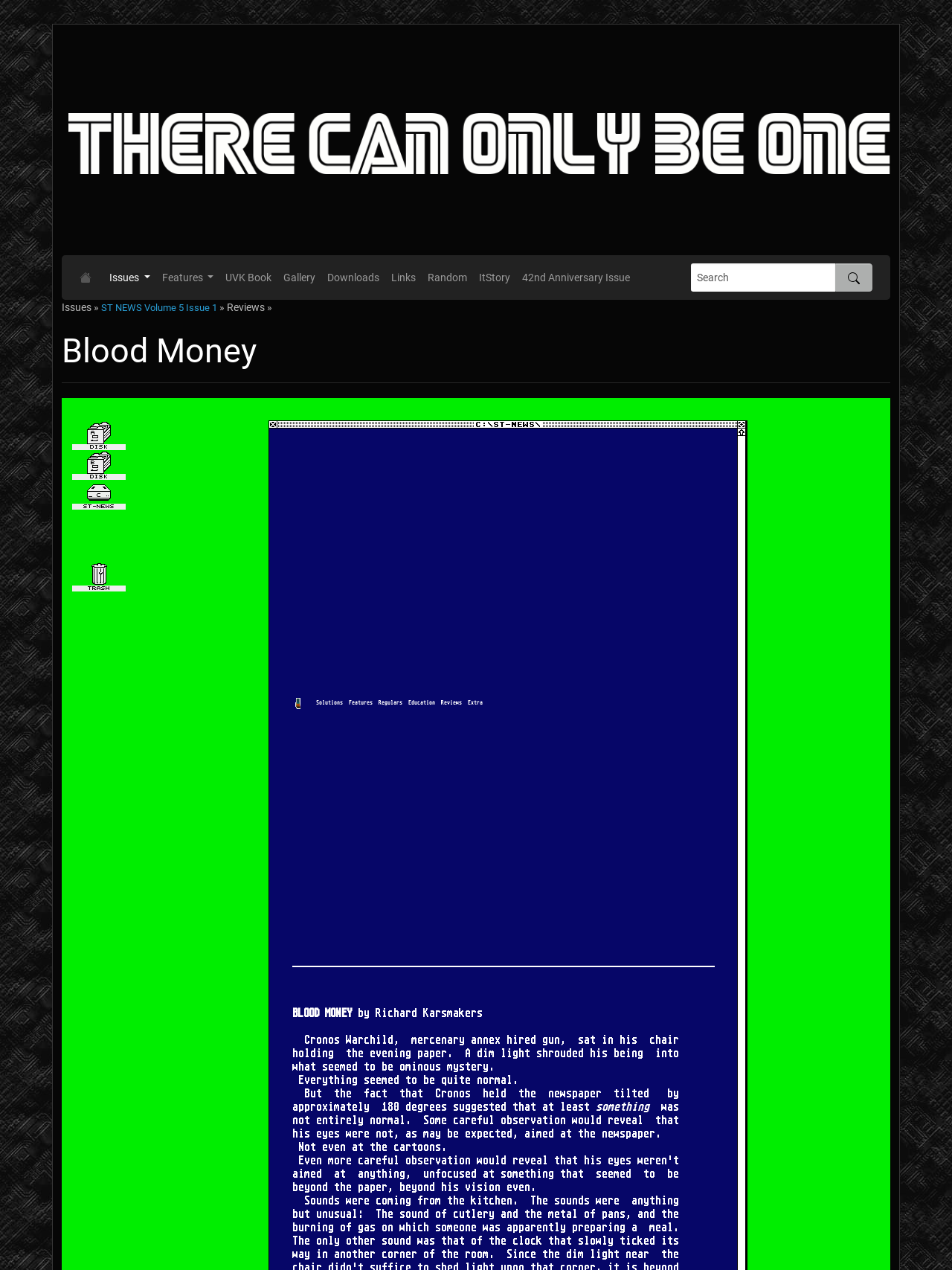What is the title of the article?
Answer briefly with a single word or phrase based on the image.

Blood Money